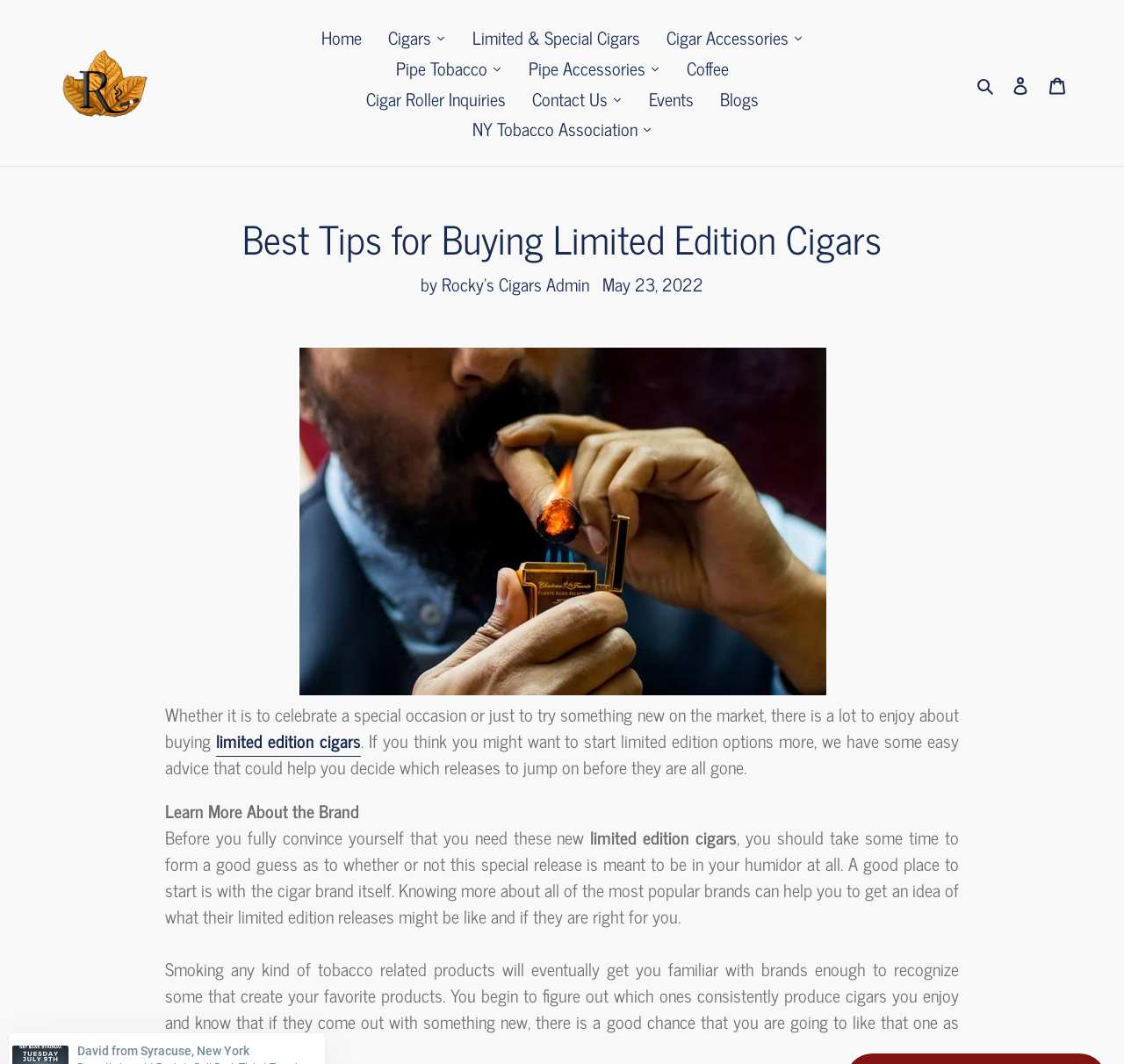Please respond in a single word or phrase: 
What is the name of the person quoted at the bottom of the page?

David from Syracuse, New York